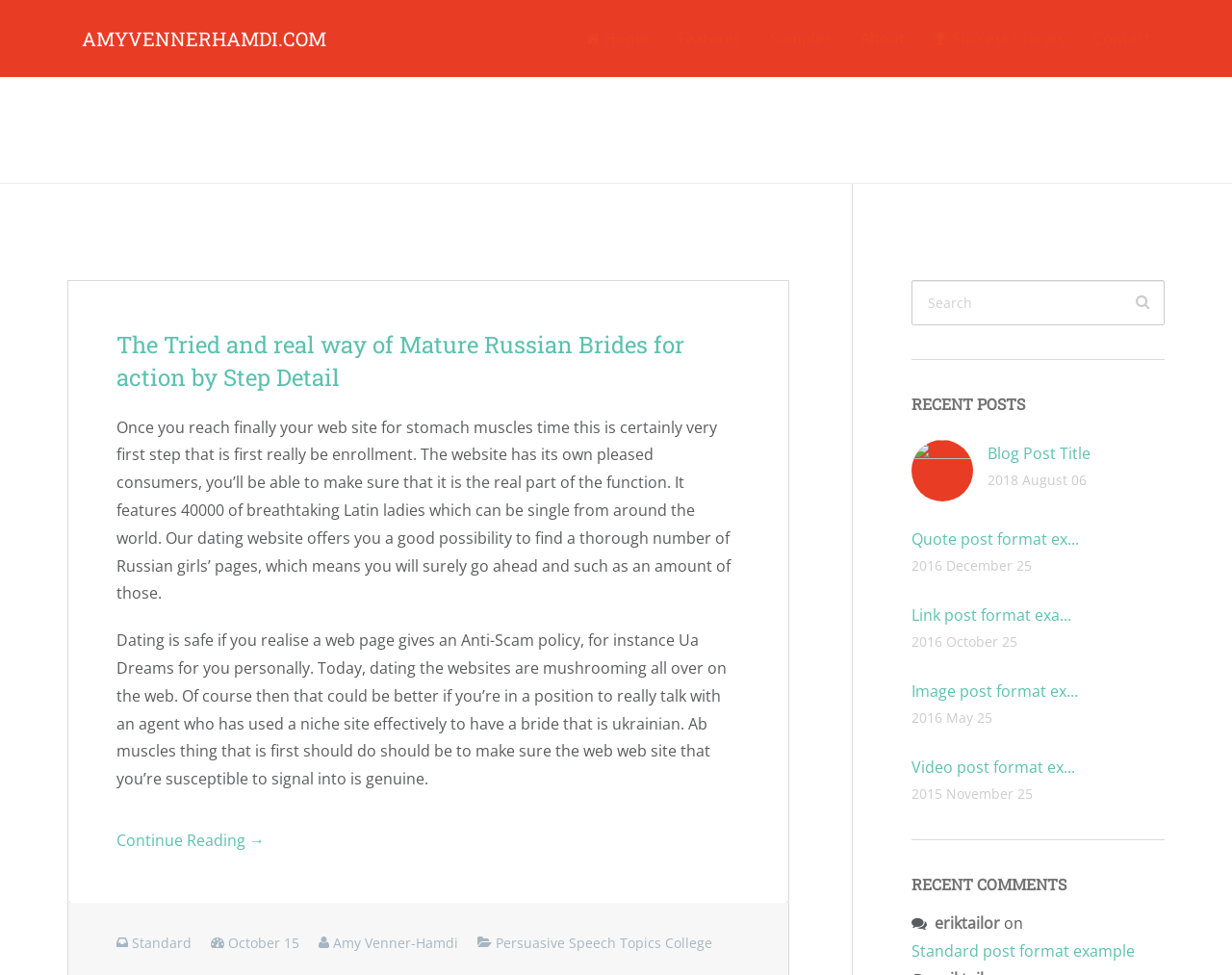Please identify the bounding box coordinates of the element I need to click to follow this instruction: "search for a topic".

[0.74, 0.288, 0.945, 0.334]